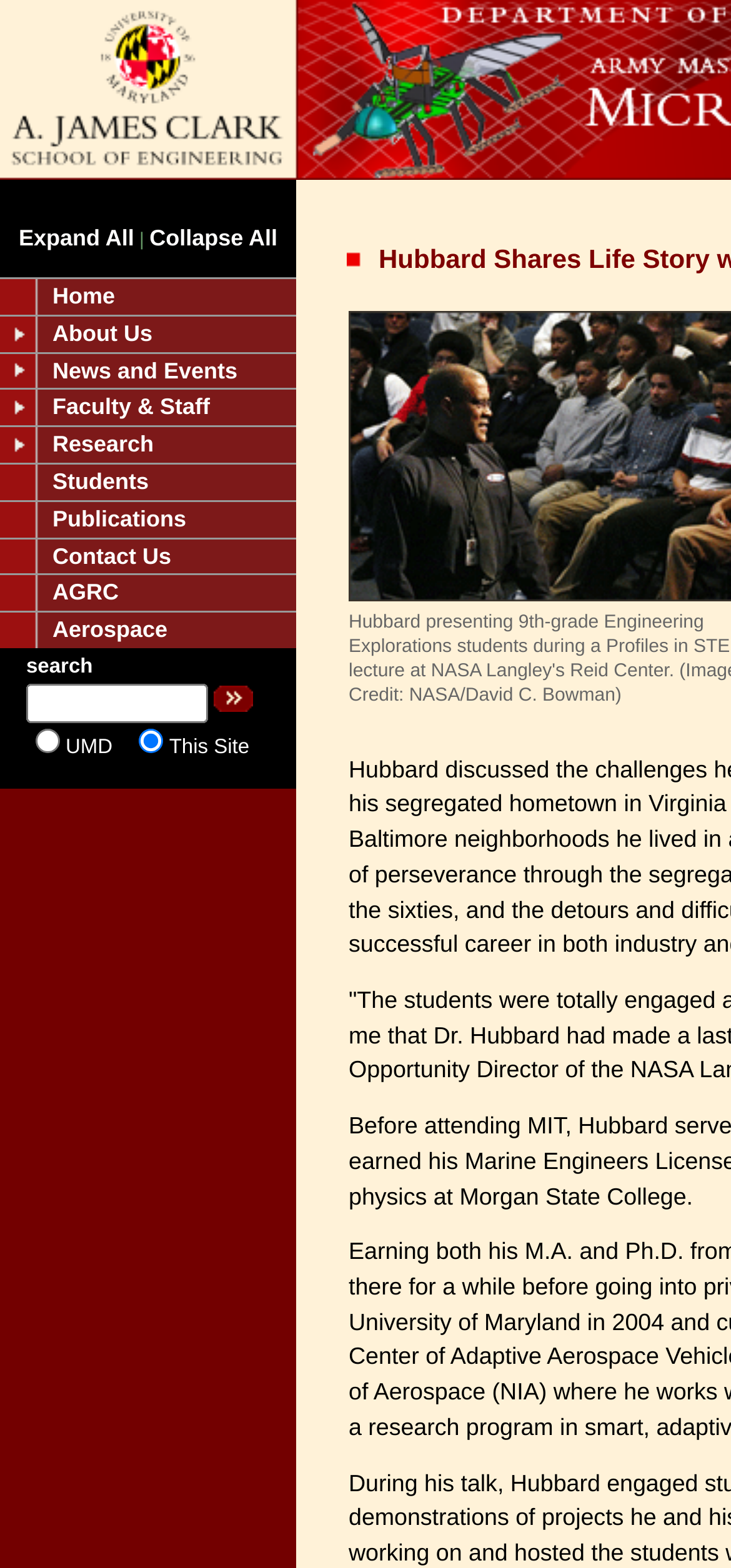Highlight the bounding box coordinates of the element you need to click to perform the following instruction: "Click on Expand All."

[0.026, 0.143, 0.184, 0.16]